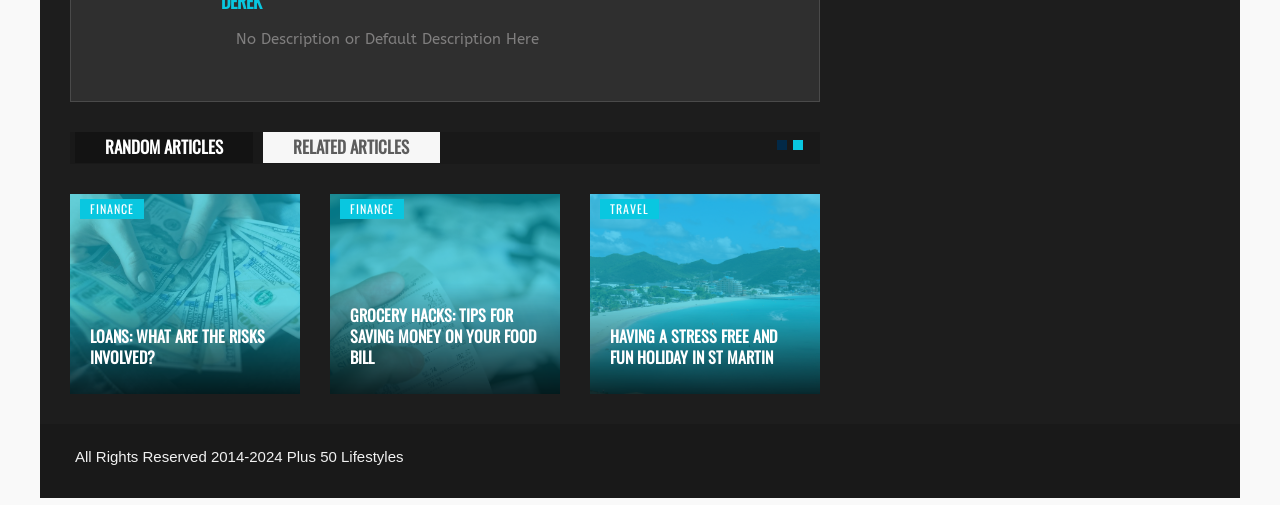What is the purpose of the links 'RANDOM ARTICLES' and 'RELATED ARTICLES'?
Look at the image and provide a detailed response to the question.

The links 'RANDOM ARTICLES' and 'RELATED ARTICLES' with bounding box coordinates [0.059, 0.262, 0.197, 0.322] and [0.205, 0.262, 0.344, 0.322] respectively, are likely used for navigation to other articles or related content on the webpage.